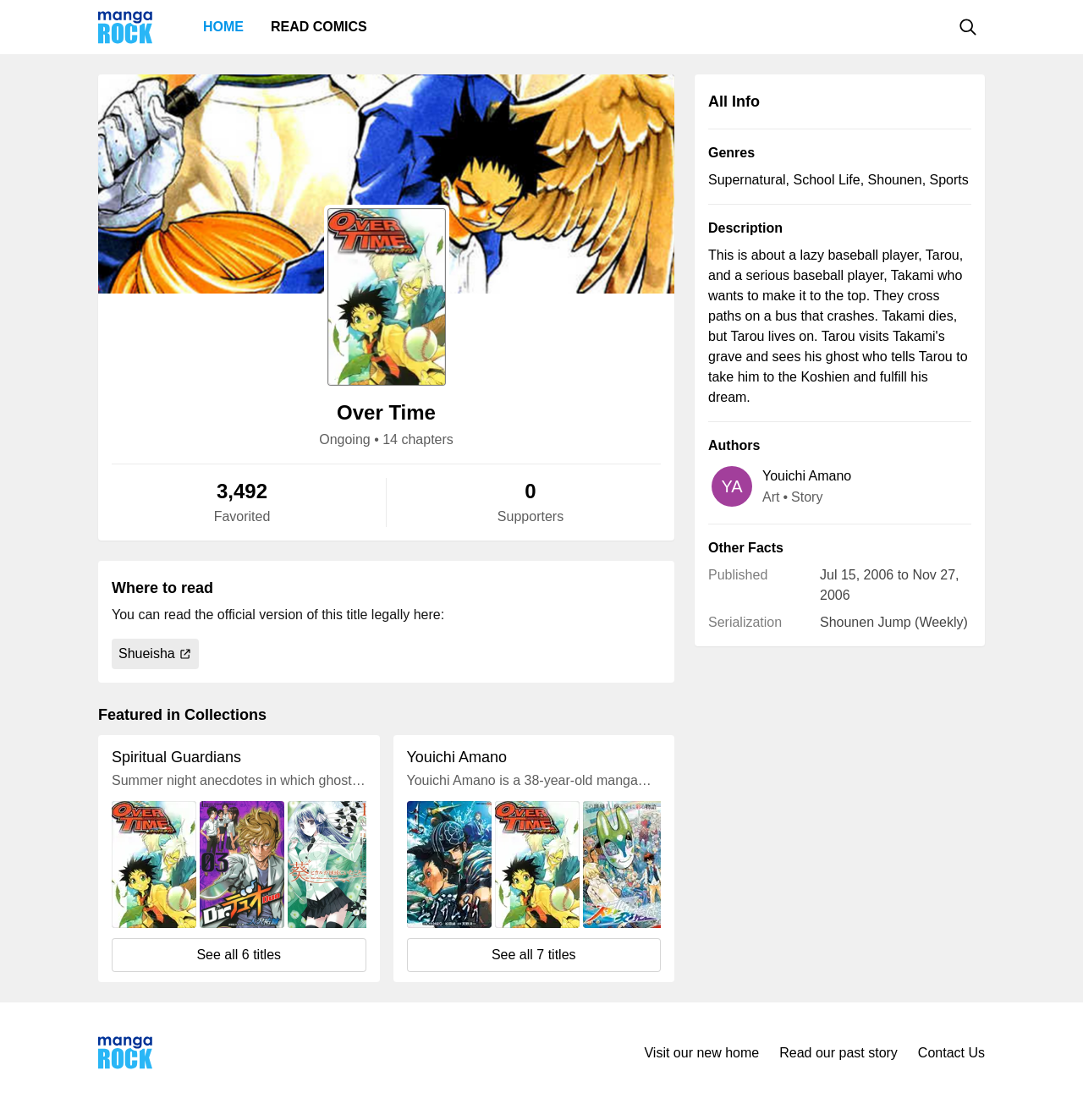Find the bounding box coordinates for the area that must be clicked to perform this action: "Click the Mangarock Logo".

[0.091, 0.009, 0.141, 0.039]